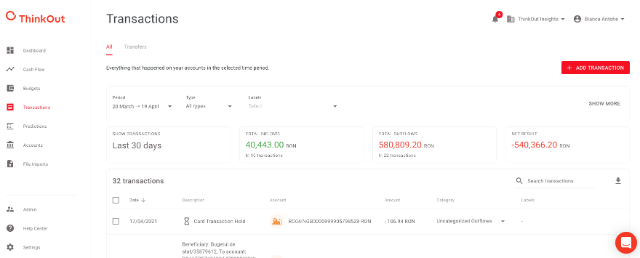What is the purpose of the 'Add new transaction' option?
Please answer the question with as much detail and depth as you can.

The 'Add new transaction' option is designed to enable users to efficiently manage their finances by allowing them to add new transactions to their record, thereby maintaining an up-to-date and accurate view of their financial situation.